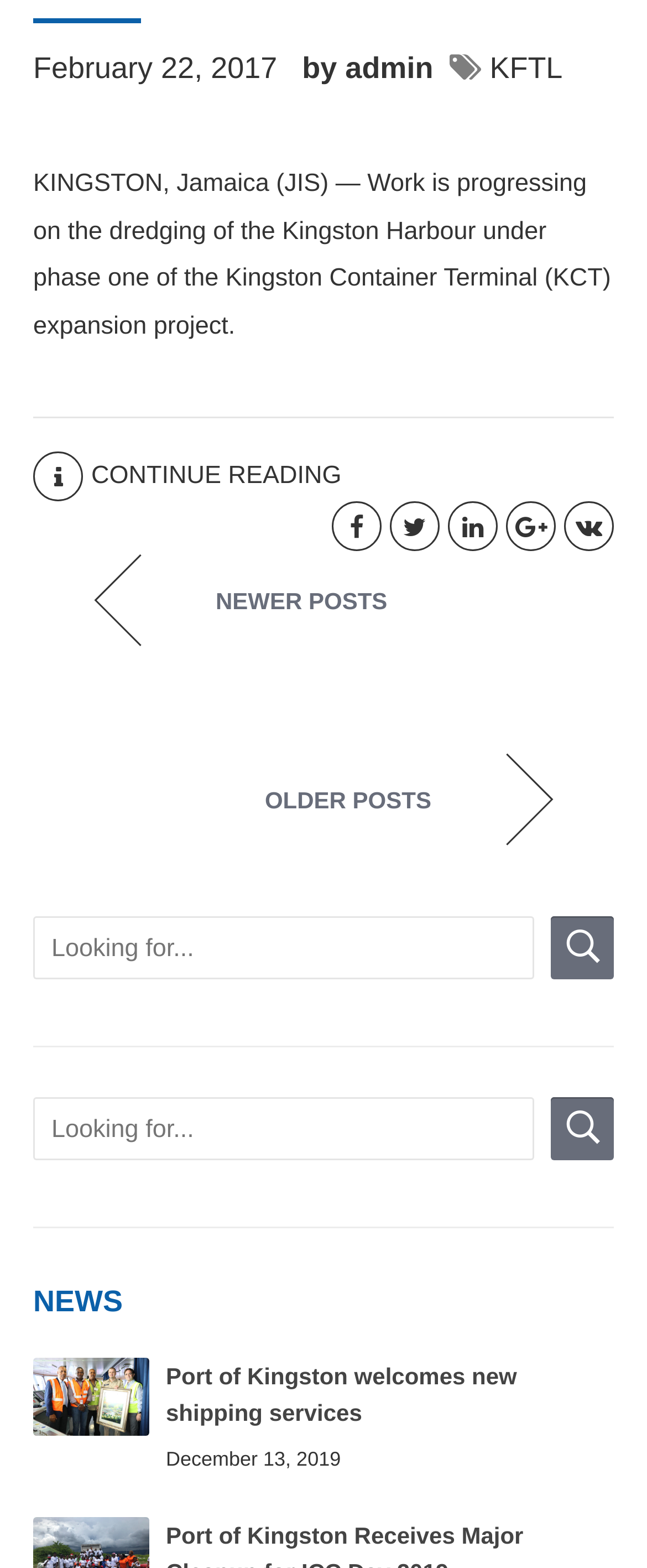Please identify the bounding box coordinates of the element I need to click to follow this instruction: "click to continue reading".

[0.128, 0.294, 0.541, 0.312]